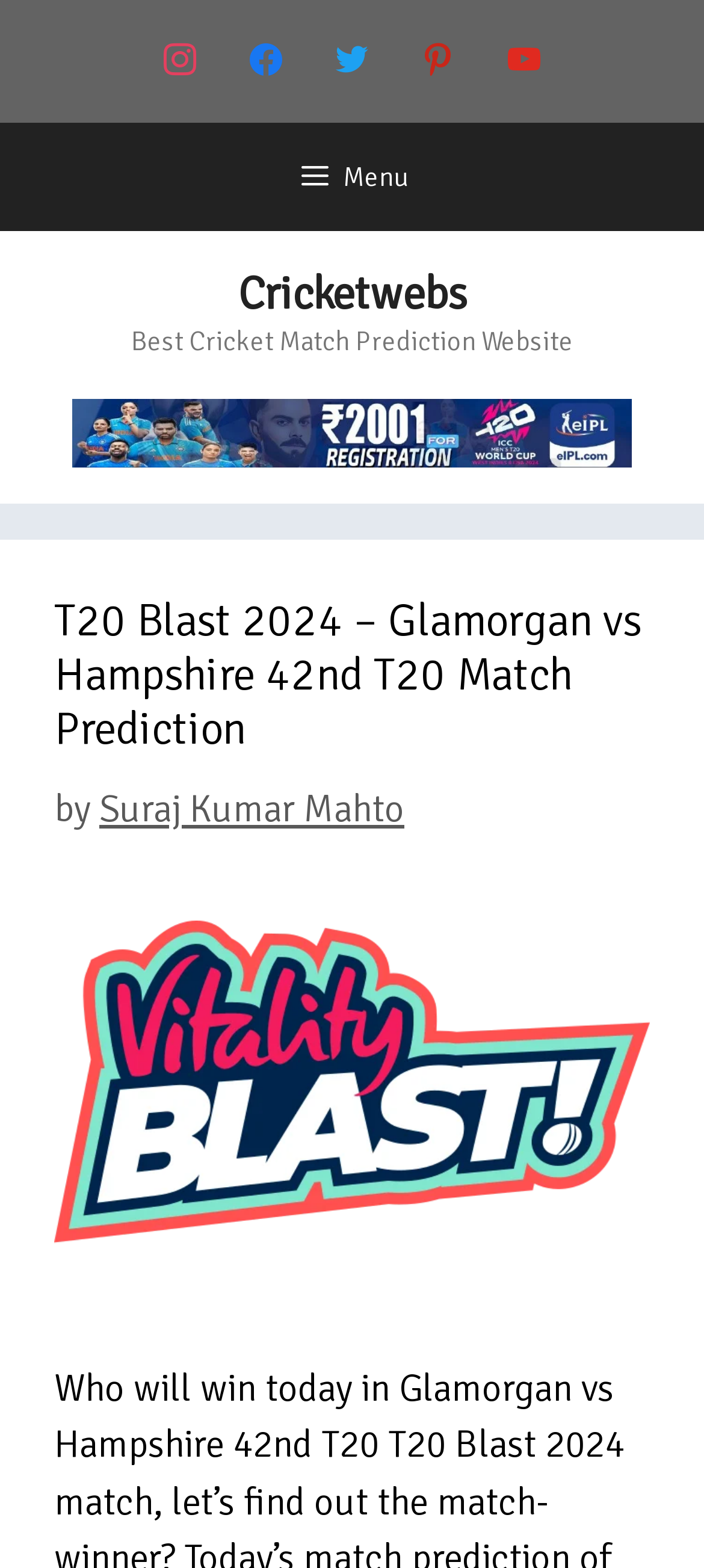Determine the bounding box coordinates for the clickable element to execute this instruction: "View the eIPL Banner". Provide the coordinates as four float numbers between 0 and 1, i.e., [left, top, right, bottom].

[0.103, 0.265, 0.897, 0.295]